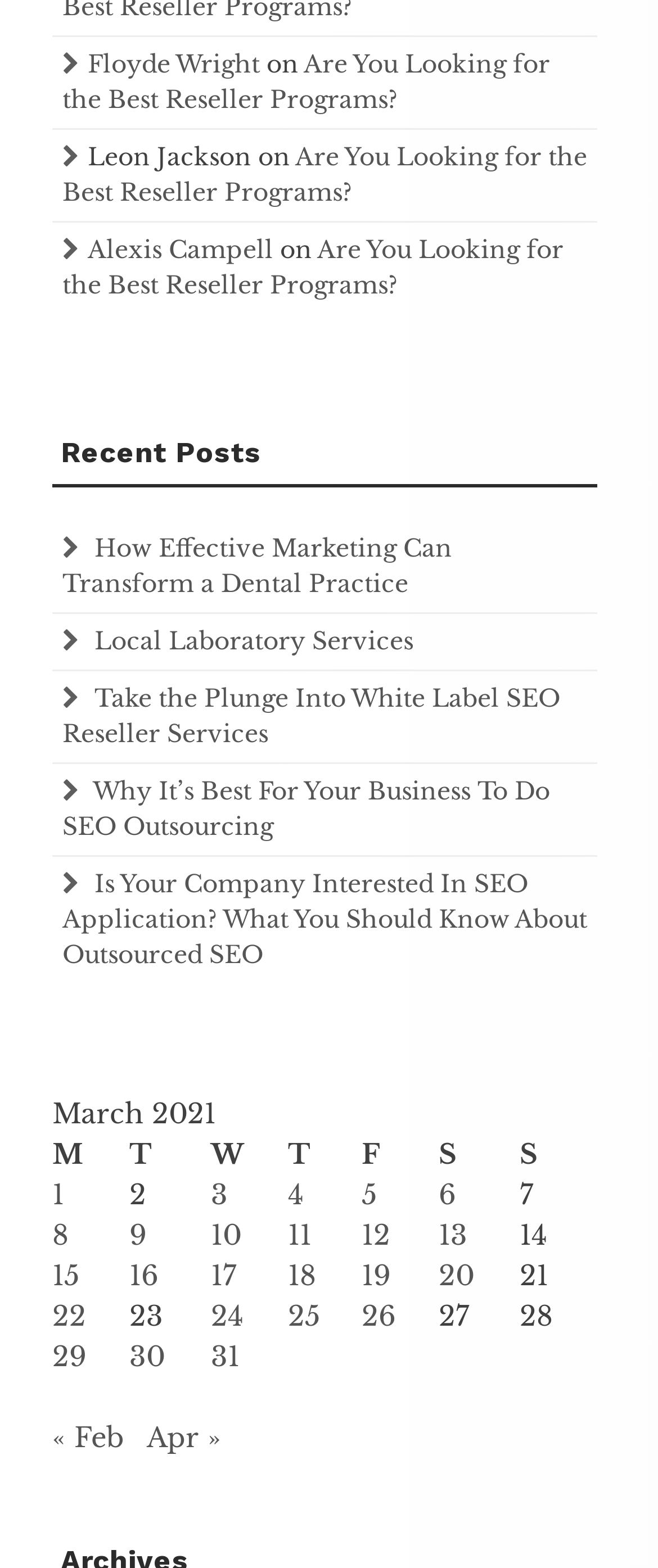Locate the coordinates of the bounding box for the clickable region that fulfills this instruction: "Read the article about effective marketing in dental practice".

[0.095, 0.339, 0.687, 0.381]